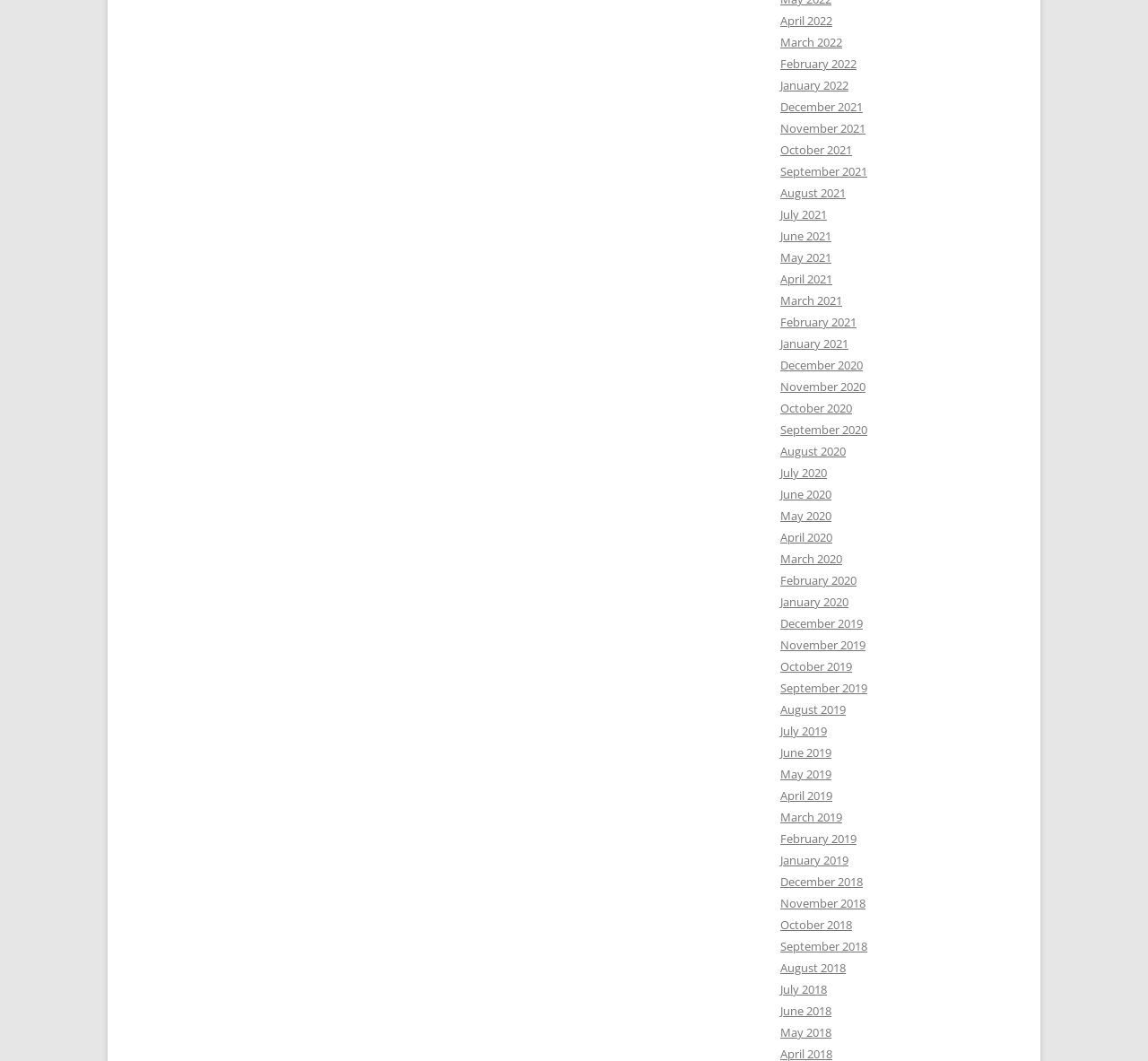Can you provide the bounding box coordinates for the element that should be clicked to implement the instruction: "View April 2022"?

[0.68, 0.012, 0.725, 0.027]